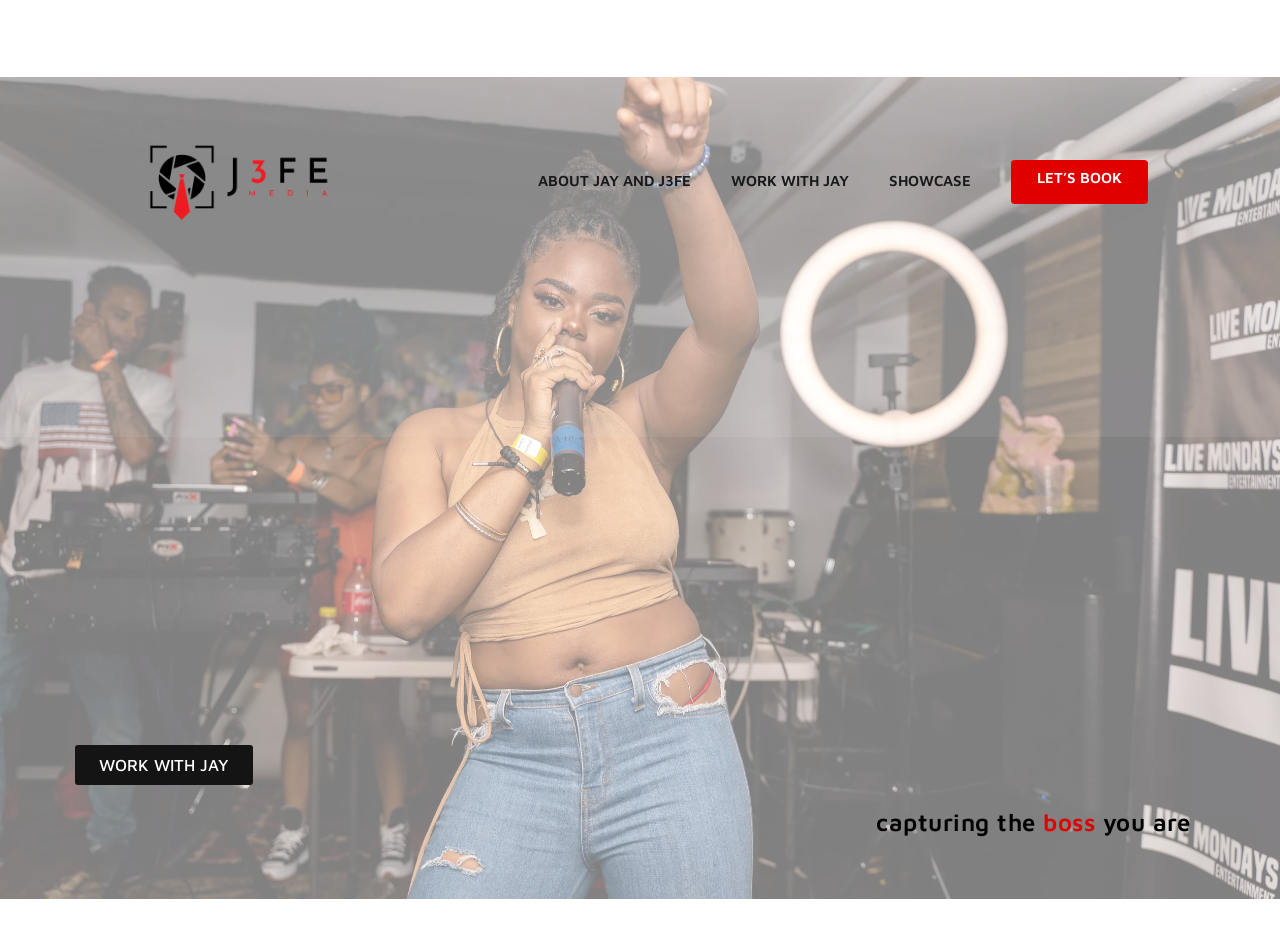How many links are in the top navigation bar? From the image, respond with a single word or brief phrase.

4